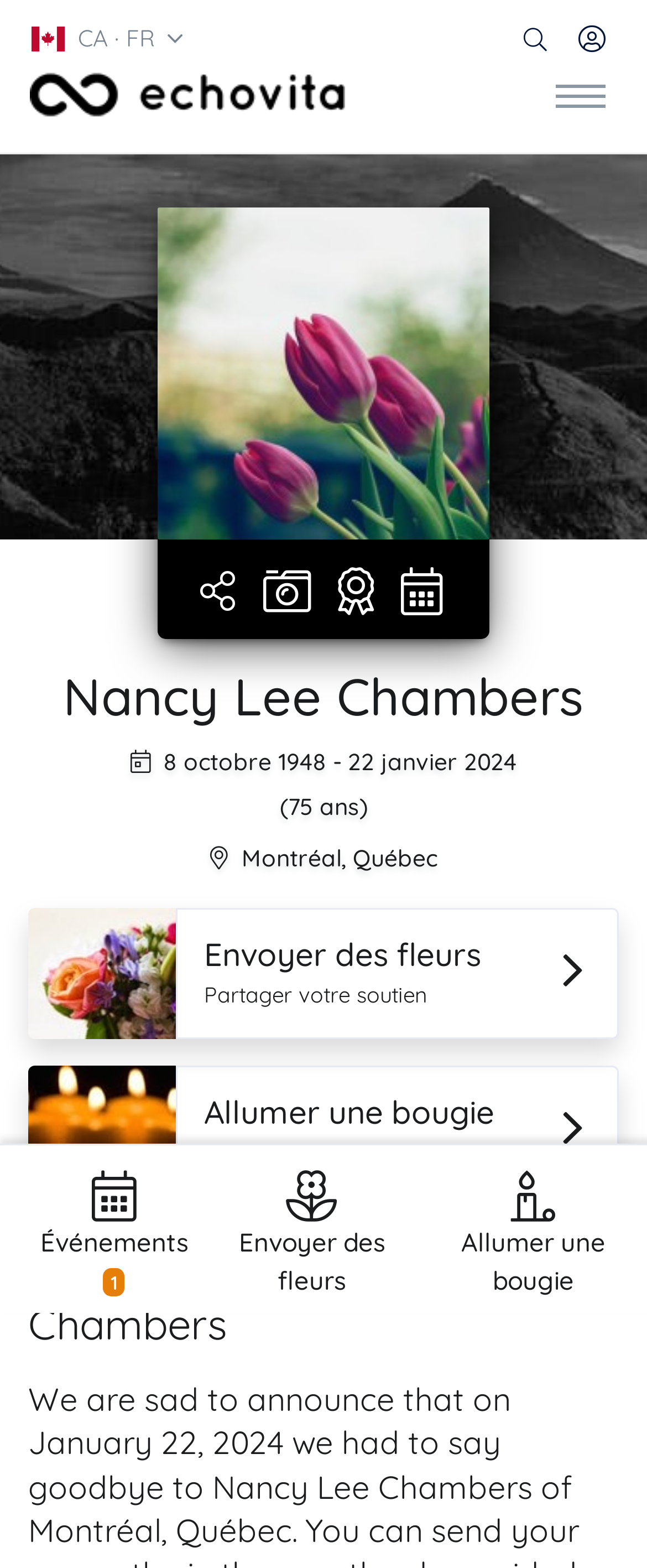Based on the image, please elaborate on the answer to the following question:
What is the name of the deceased person?

I found the answer by looking at the StaticText element with the text 'Nancy Lee Chambers' at coordinates [0.097, 0.423, 0.903, 0.465]. This text is likely to be the name of the deceased person.